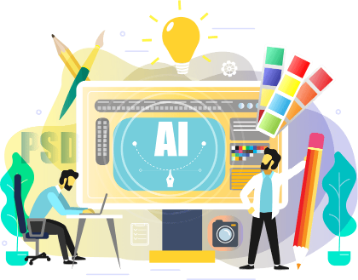What is above the computer screen?
By examining the image, provide a one-word or phrase answer.

A light bulb